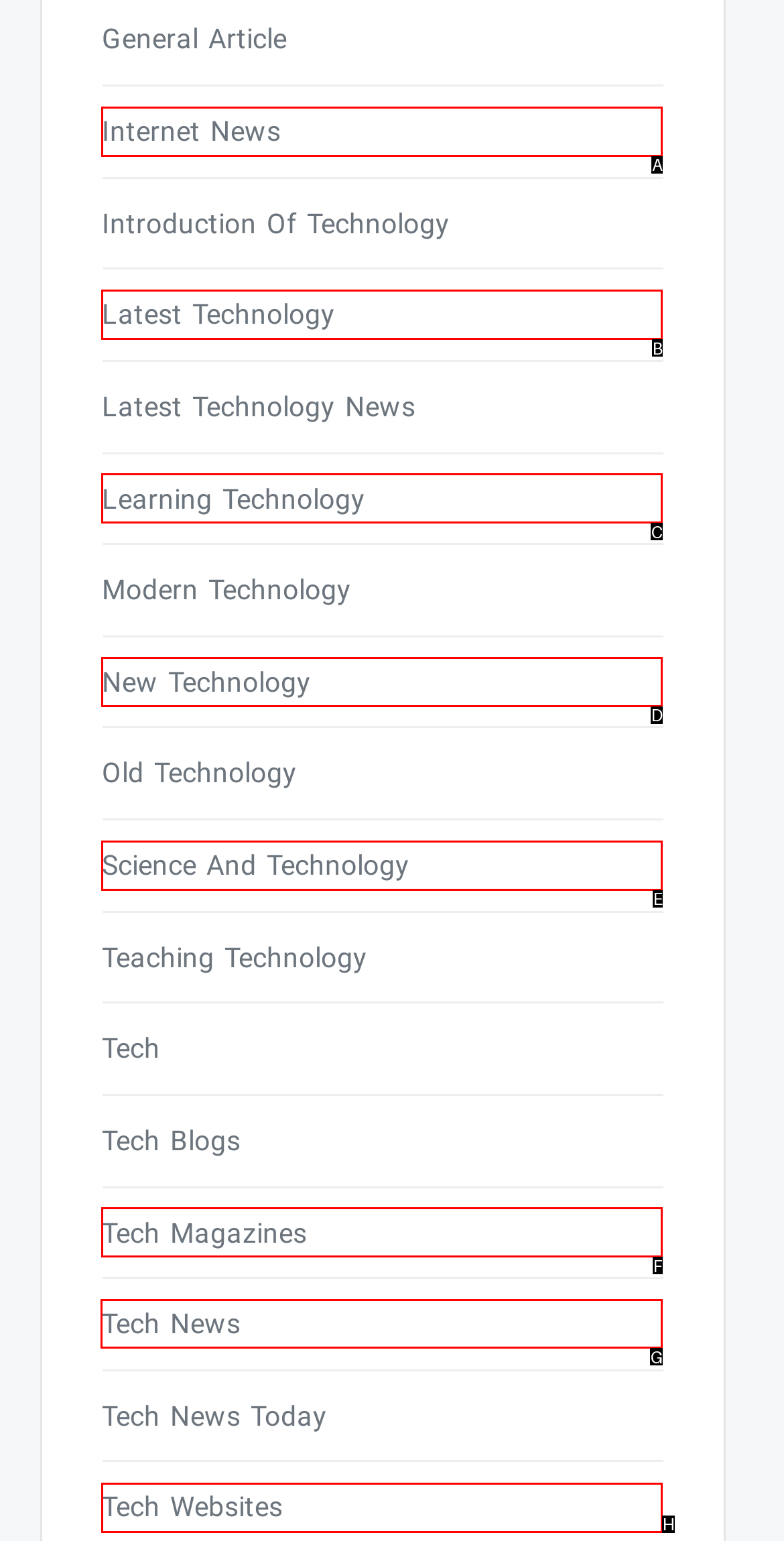Tell me which element should be clicked to achieve the following objective: visit Diagnostic and Statistical Manual of Mental Disorders, Fourth Edition (DSM-IV)
Reply with the letter of the correct option from the displayed choices.

None